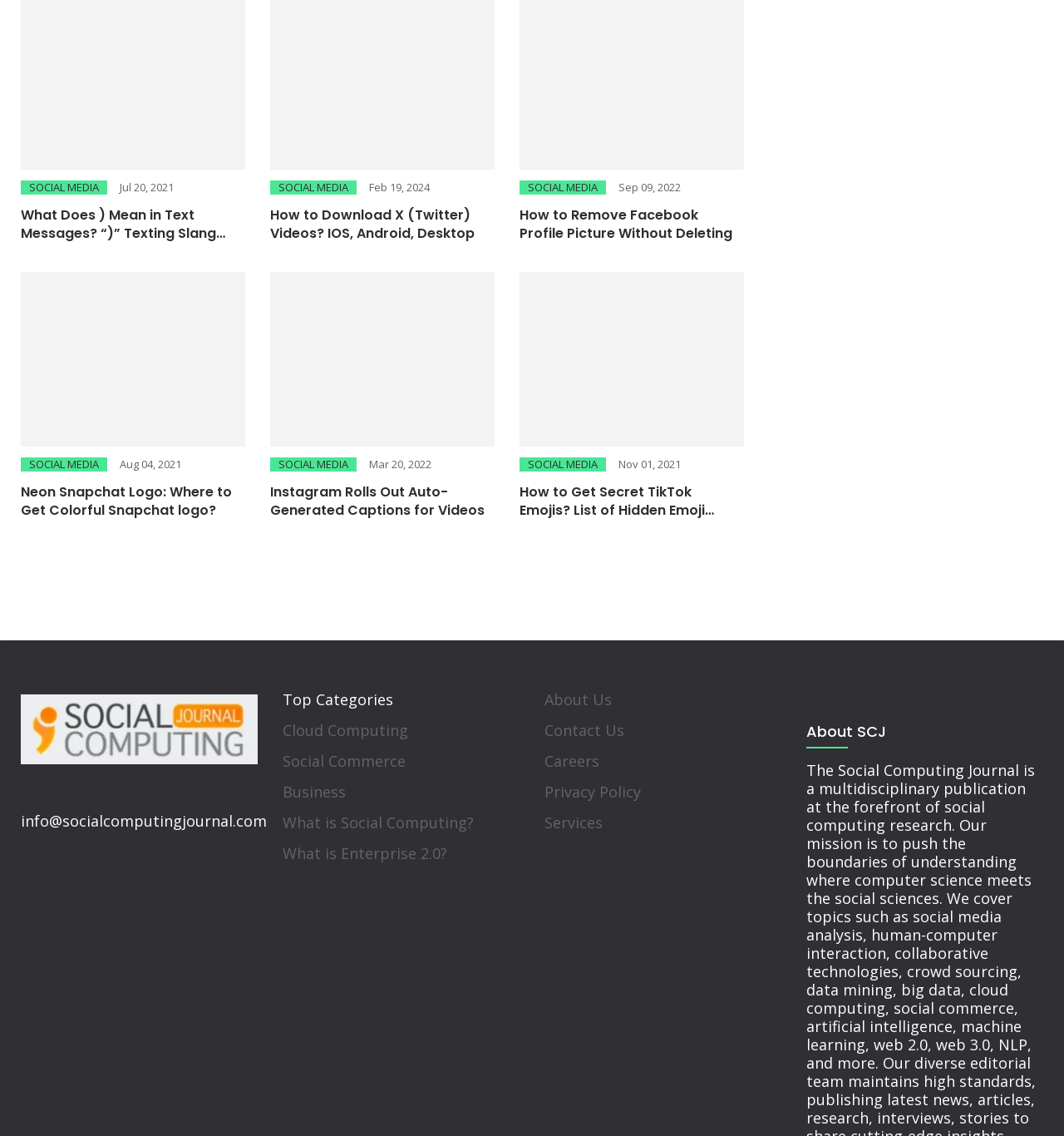Please identify the bounding box coordinates of the area I need to click to accomplish the following instruction: "Click on the 'Cloud Computing' category".

[0.266, 0.634, 0.384, 0.652]